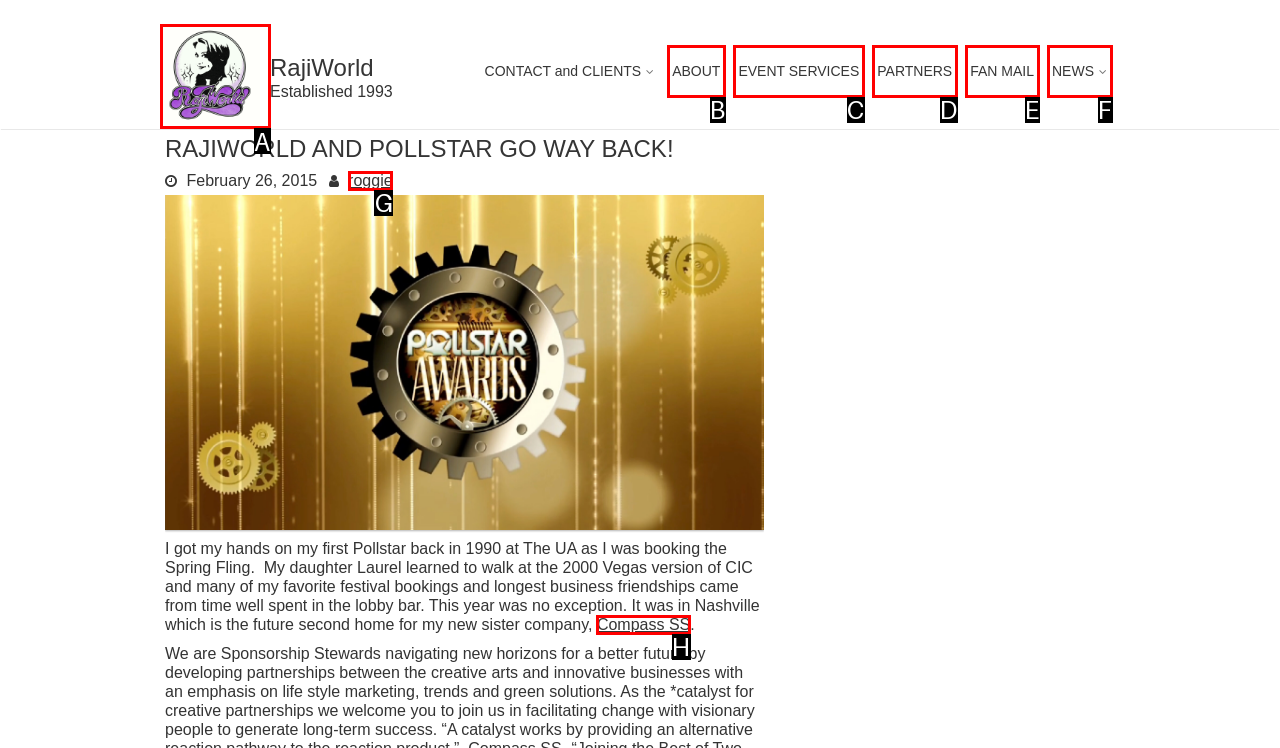Identify the appropriate choice to fulfill this task: visit RajiWorld homepage
Respond with the letter corresponding to the correct option.

A